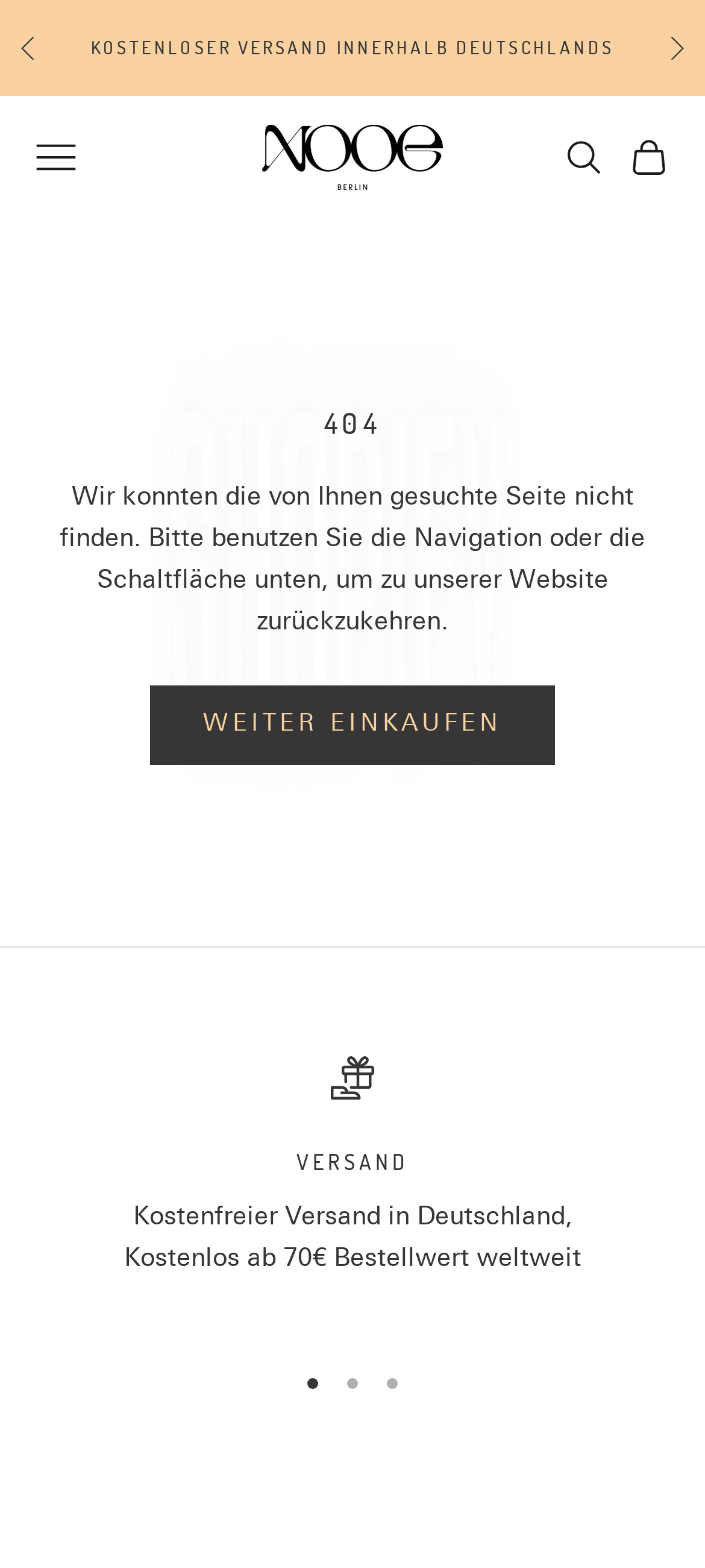Determine the bounding box coordinates for the area that should be clicked to carry out the following instruction: "Go back".

[0.026, 0.012, 0.056, 0.05]